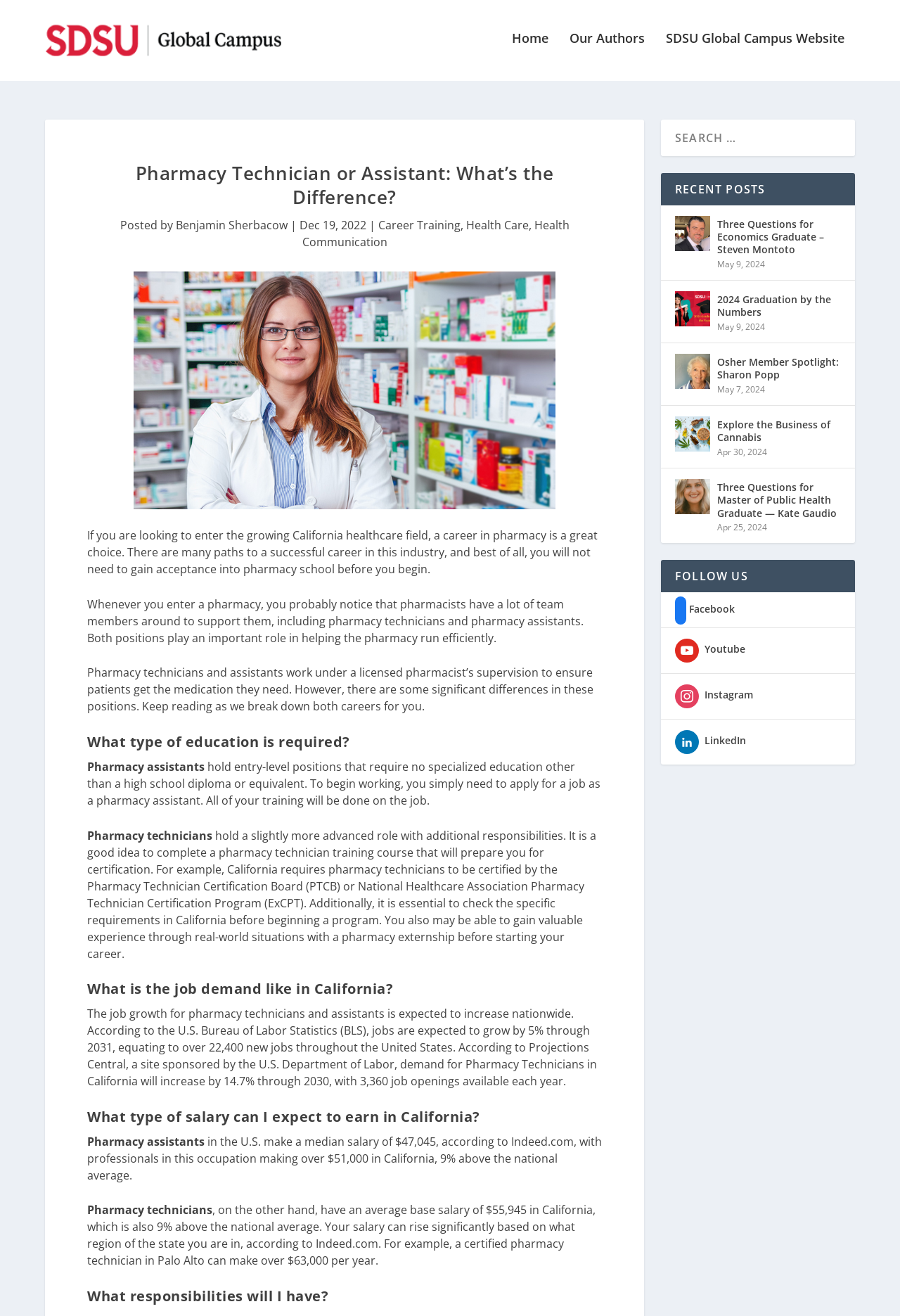Determine the bounding box coordinates of the region I should click to achieve the following instruction: "Click on the 'Home' link". Ensure the bounding box coordinates are four float numbers between 0 and 1, i.e., [left, top, right, bottom].

[0.569, 0.029, 0.609, 0.066]